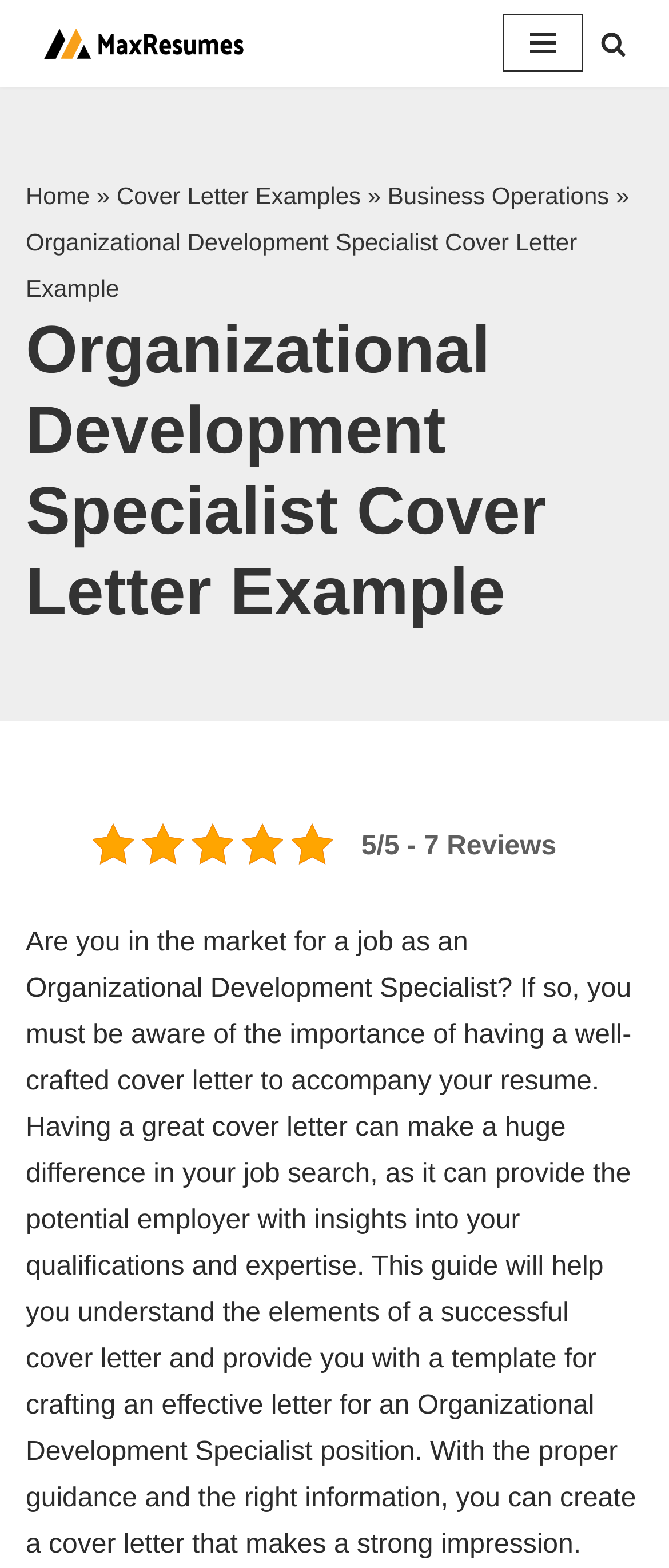Bounding box coordinates are specified in the format (top-left x, top-left y, bottom-right x, bottom-right y). All values are floating point numbers bounded between 0 and 1. Please provide the bounding box coordinate of the region this sentence describes: aria-label="Search"

[0.897, 0.02, 0.936, 0.036]